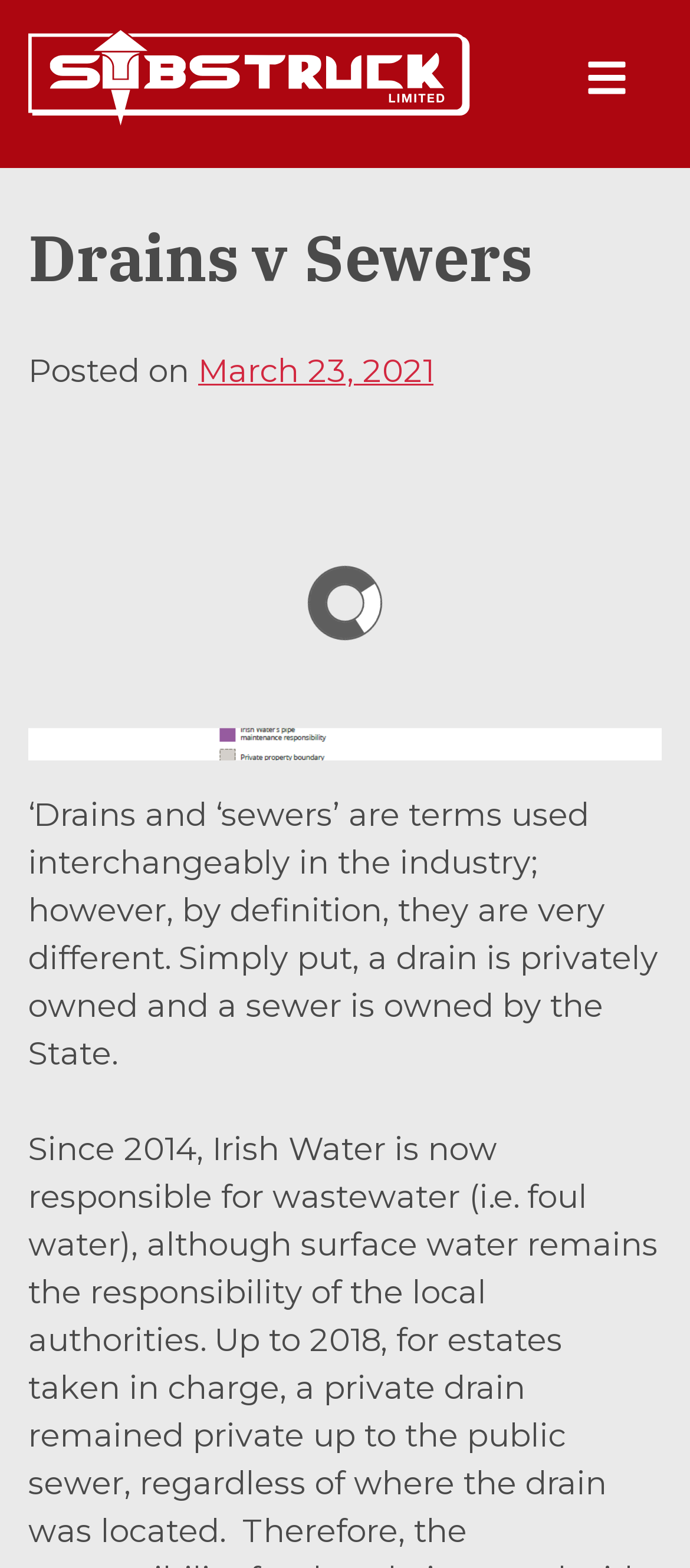Please give a concise answer to this question using a single word or phrase: 
What is the topic of the article 'Drains v Sewers'?

Drains and sewers